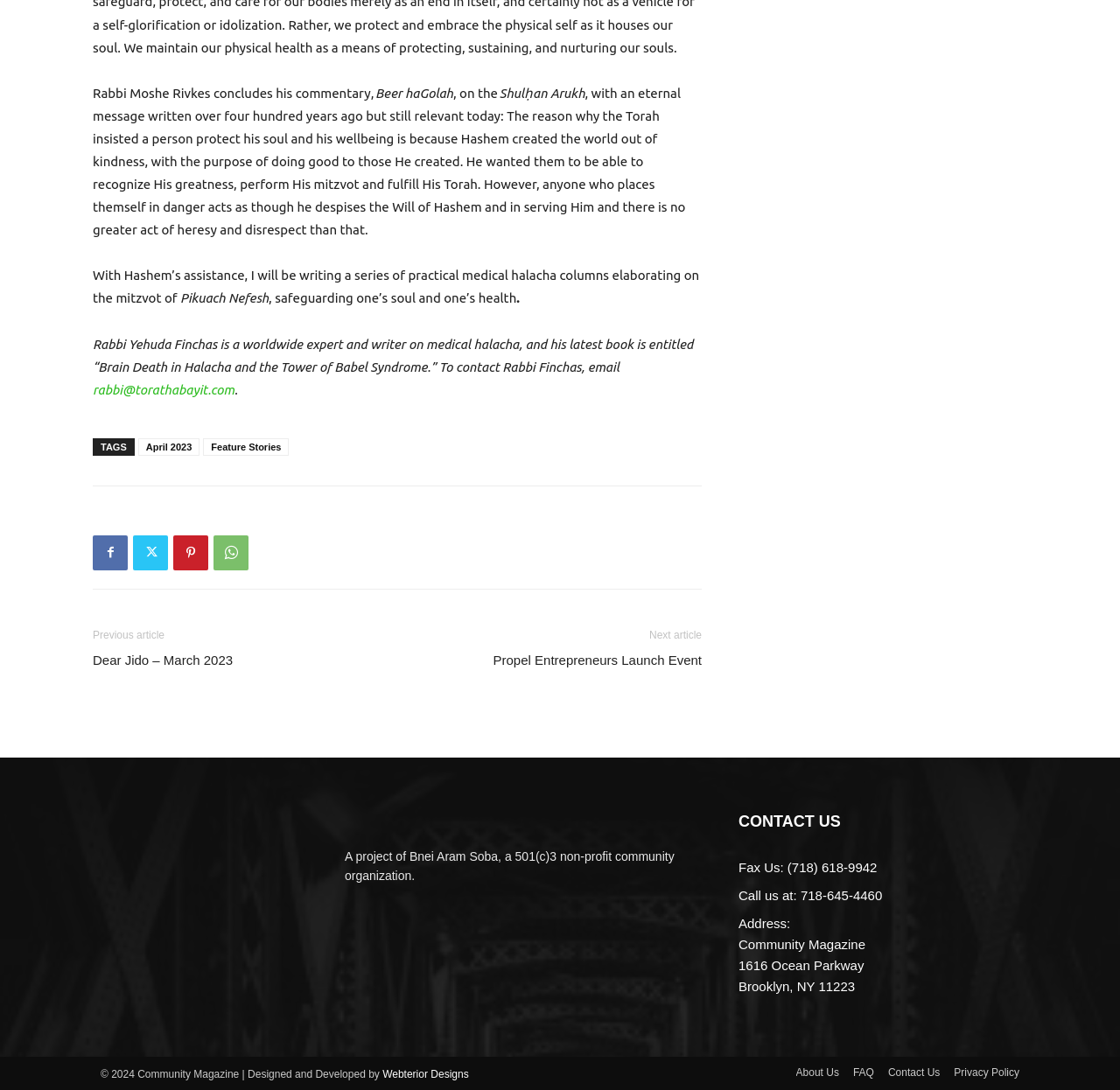Determine the bounding box coordinates of the area to click in order to meet this instruction: "Read the blog".

None